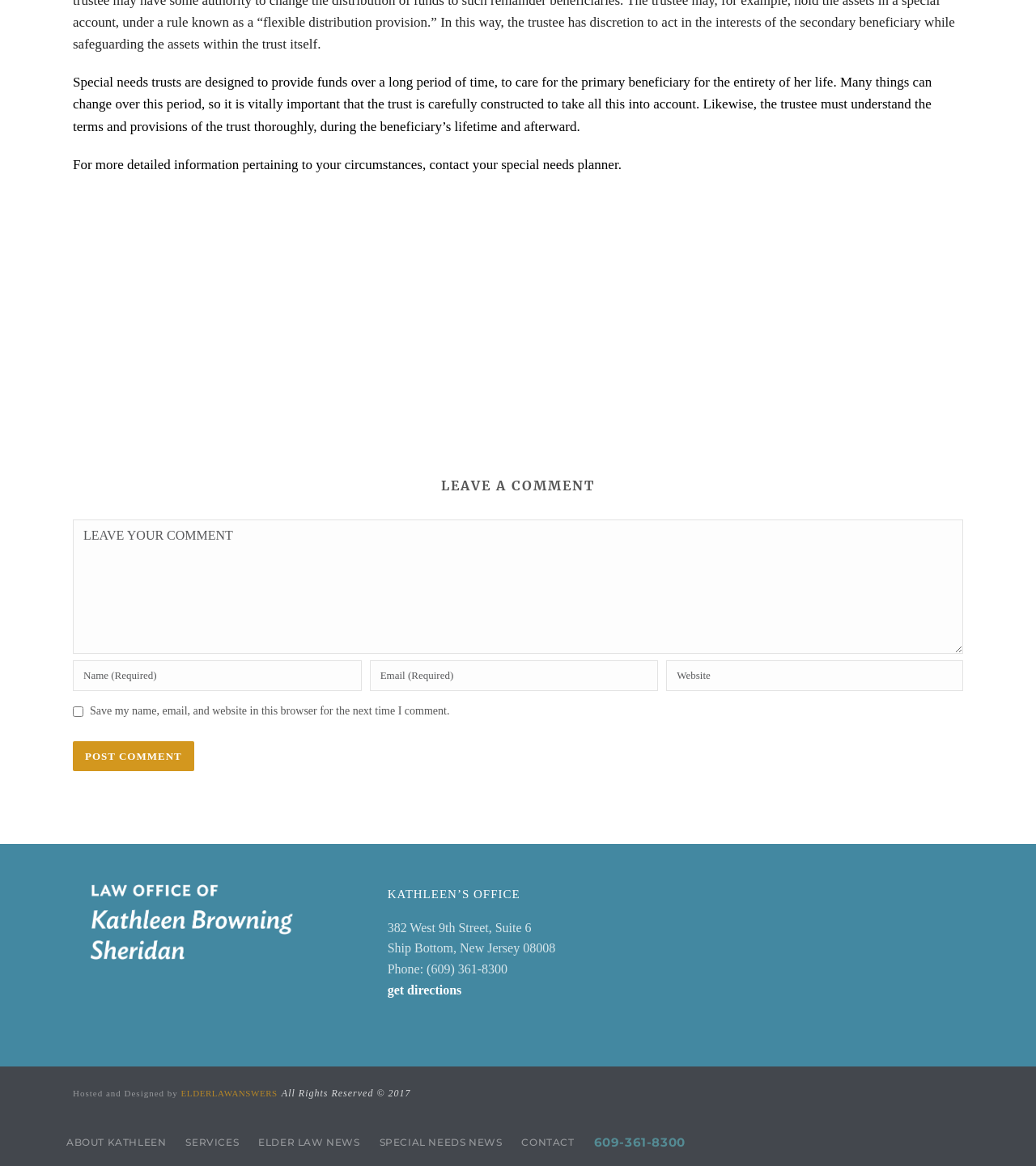Give the bounding box coordinates for this UI element: "name="email" placeholder="Email (Required)"". The coordinates should be four float numbers between 0 and 1, arranged as [left, top, right, bottom].

[0.357, 0.566, 0.635, 0.592]